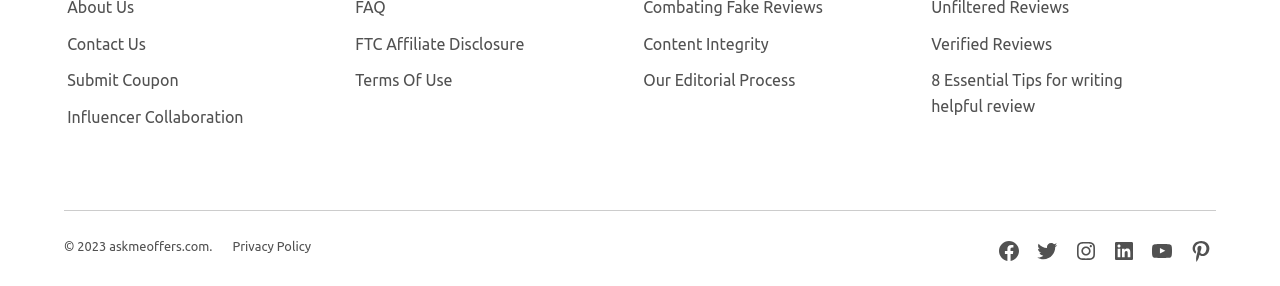How many social media platforms are linked on this website?
Using the image as a reference, give a one-word or short phrase answer.

6